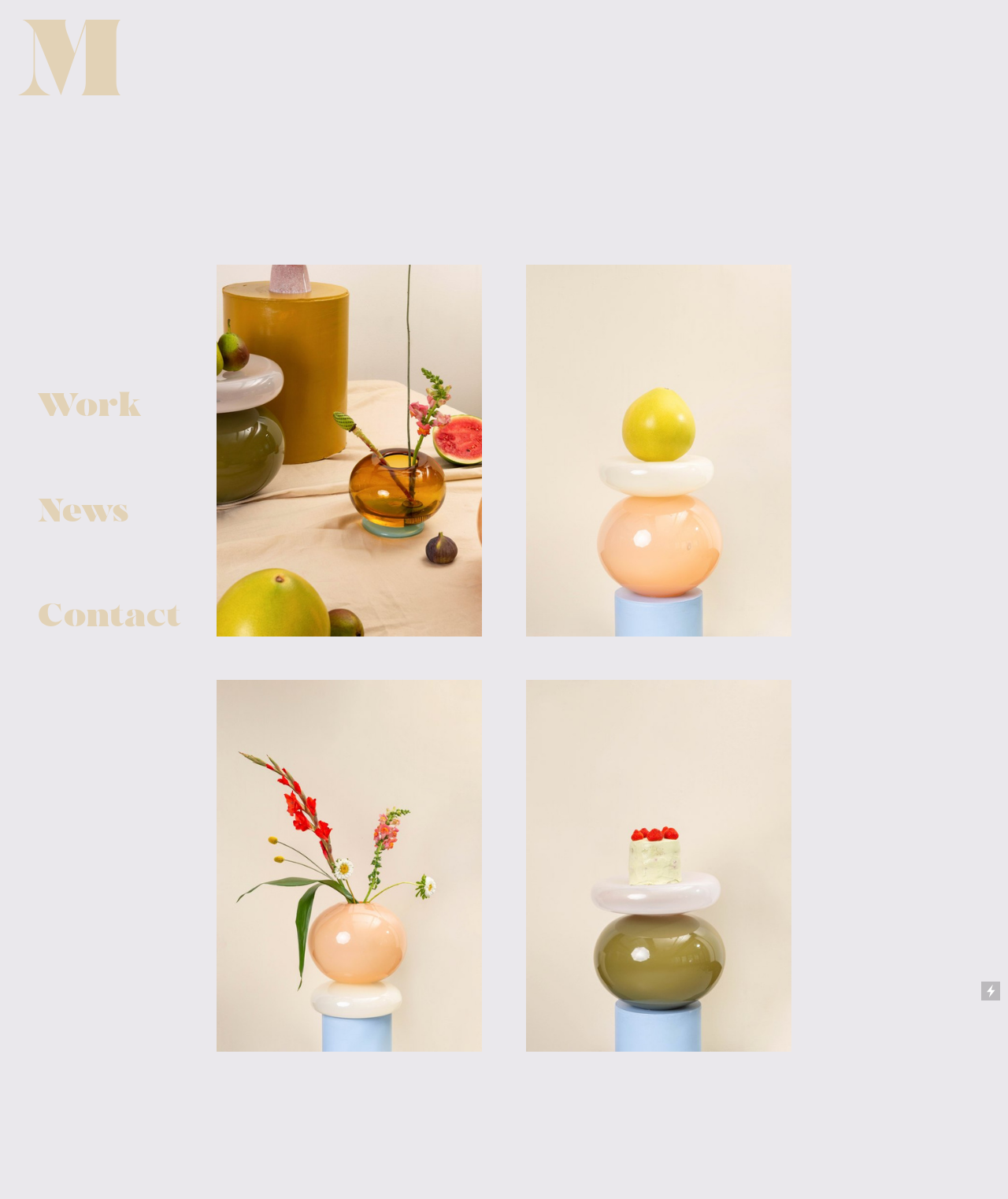What is the position of the 'News' link?
Answer the question with just one word or phrase using the image.

Middle left